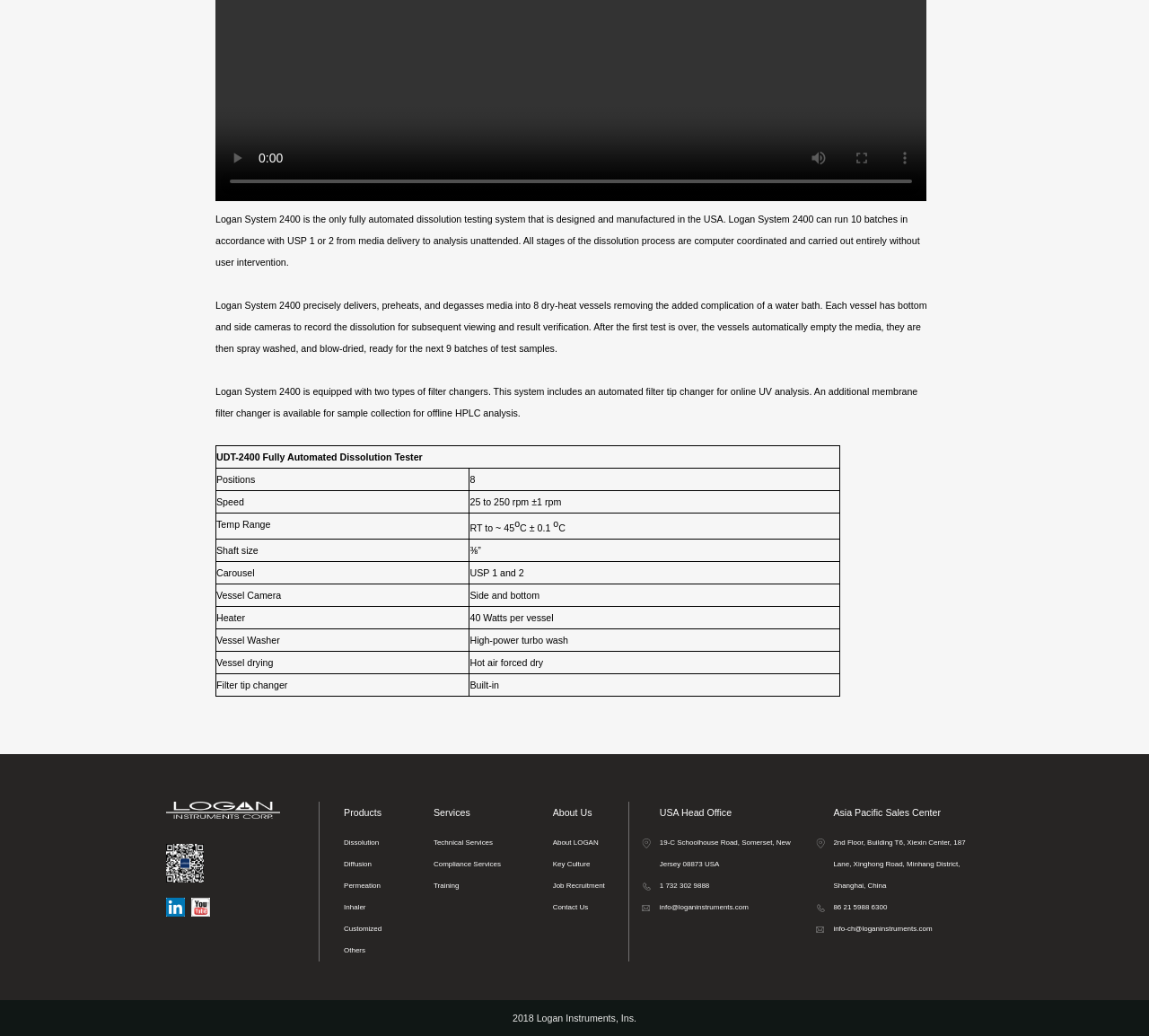Using floating point numbers between 0 and 1, provide the bounding box coordinates in the format (top-left x, top-left y, bottom-right x, bottom-right y). Locate the UI element described here: Club AppleVis

None